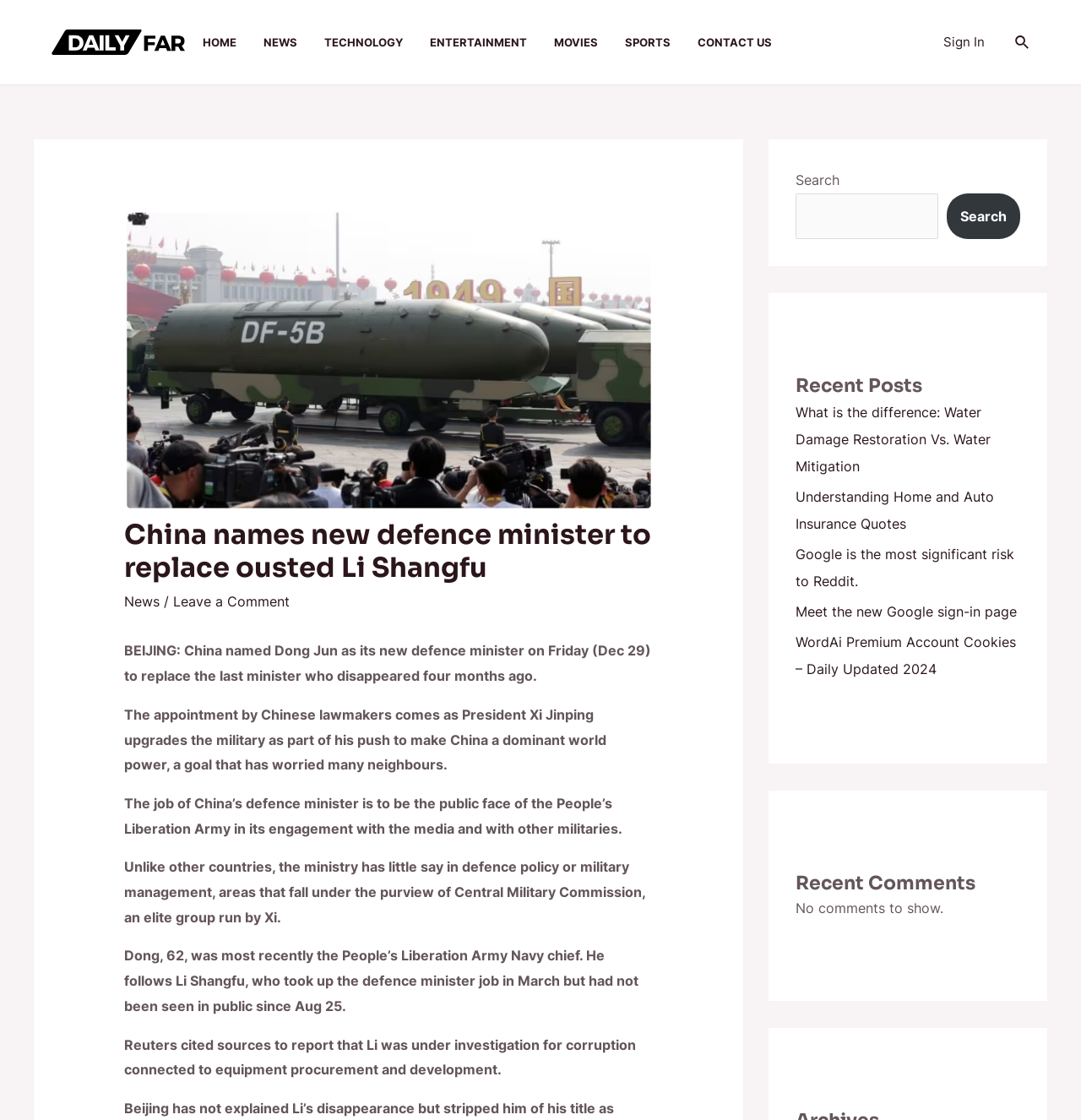What is the purpose of the search box?
Make sure to answer the question with a detailed and comprehensive explanation.

The search box is located at the top right corner of the webpage, and it allows users to search for specific content within the website.